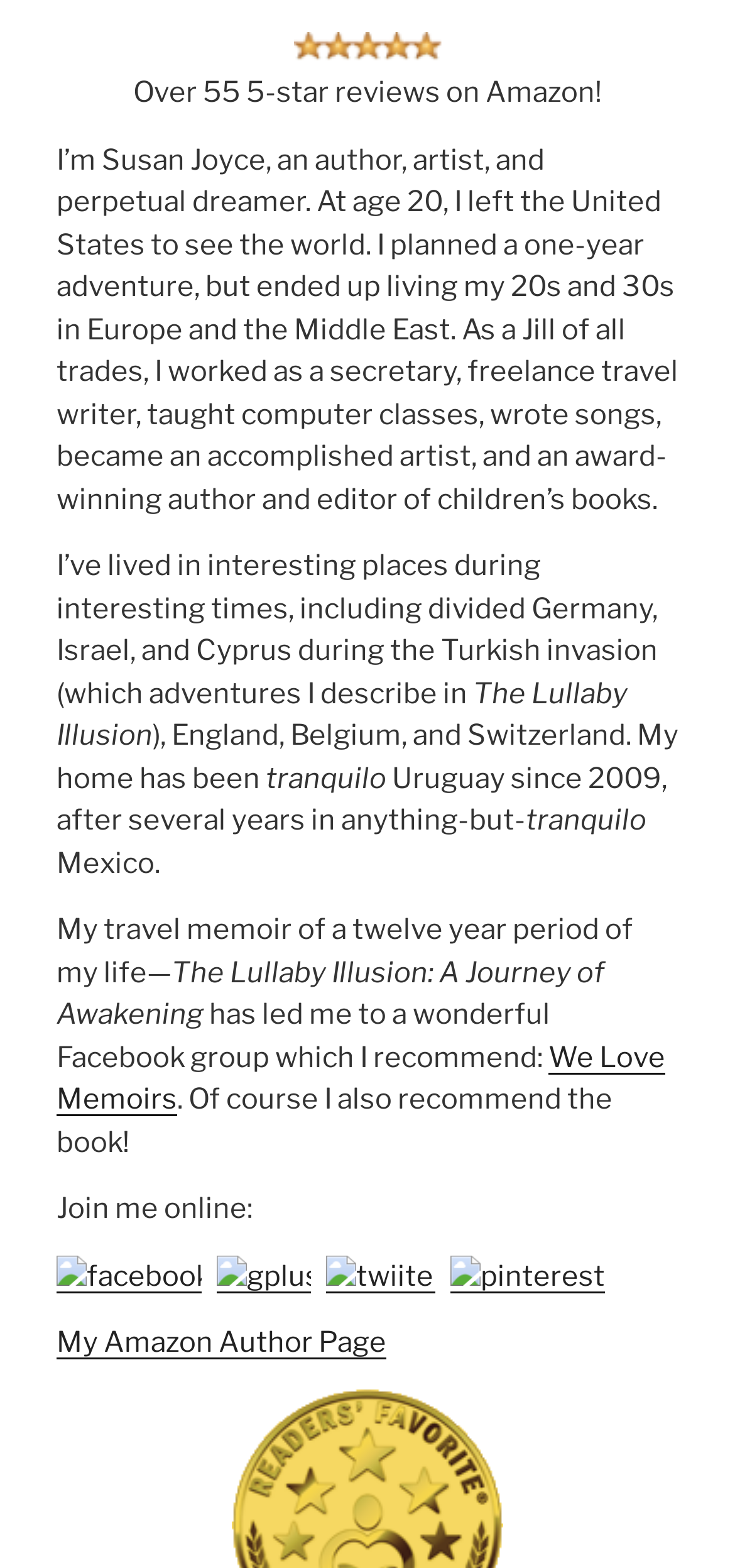Where does the author live now? Please answer the question using a single word or phrase based on the image.

Uruguay